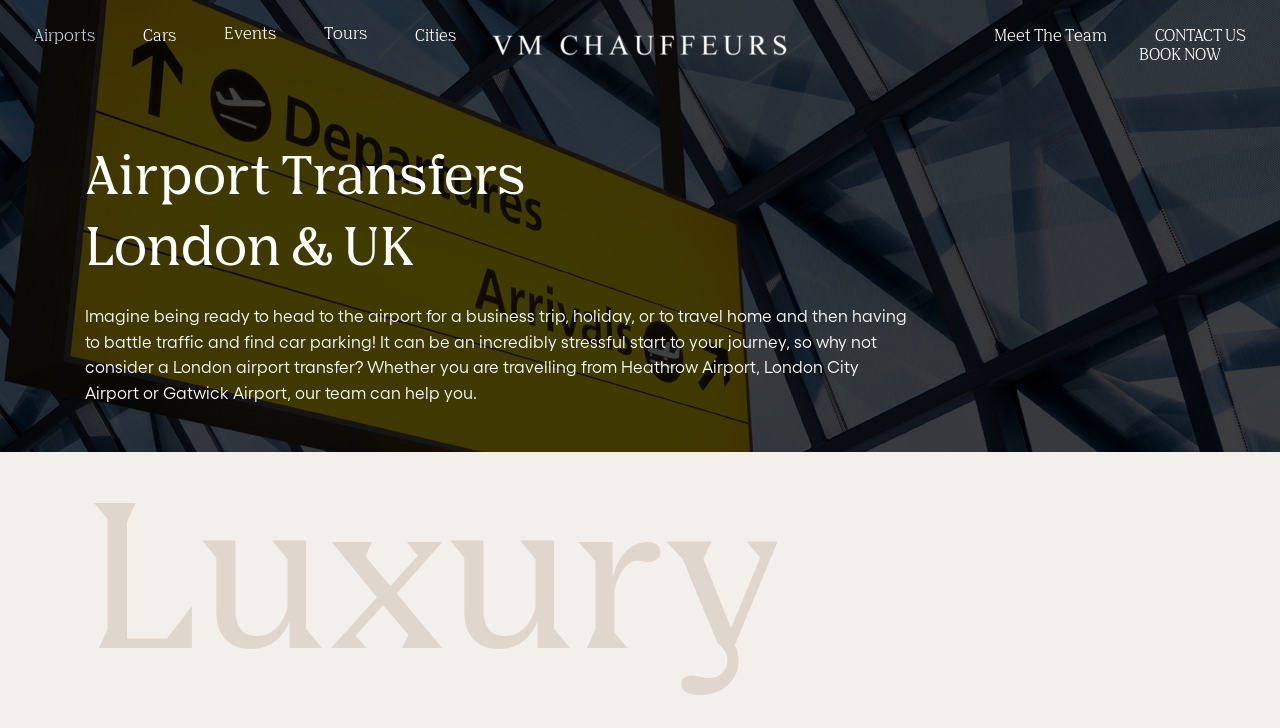Determine the bounding box coordinates of the element that should be clicked to execute the following command: "Click Airports".

[0.008, 0.034, 0.093, 0.074]